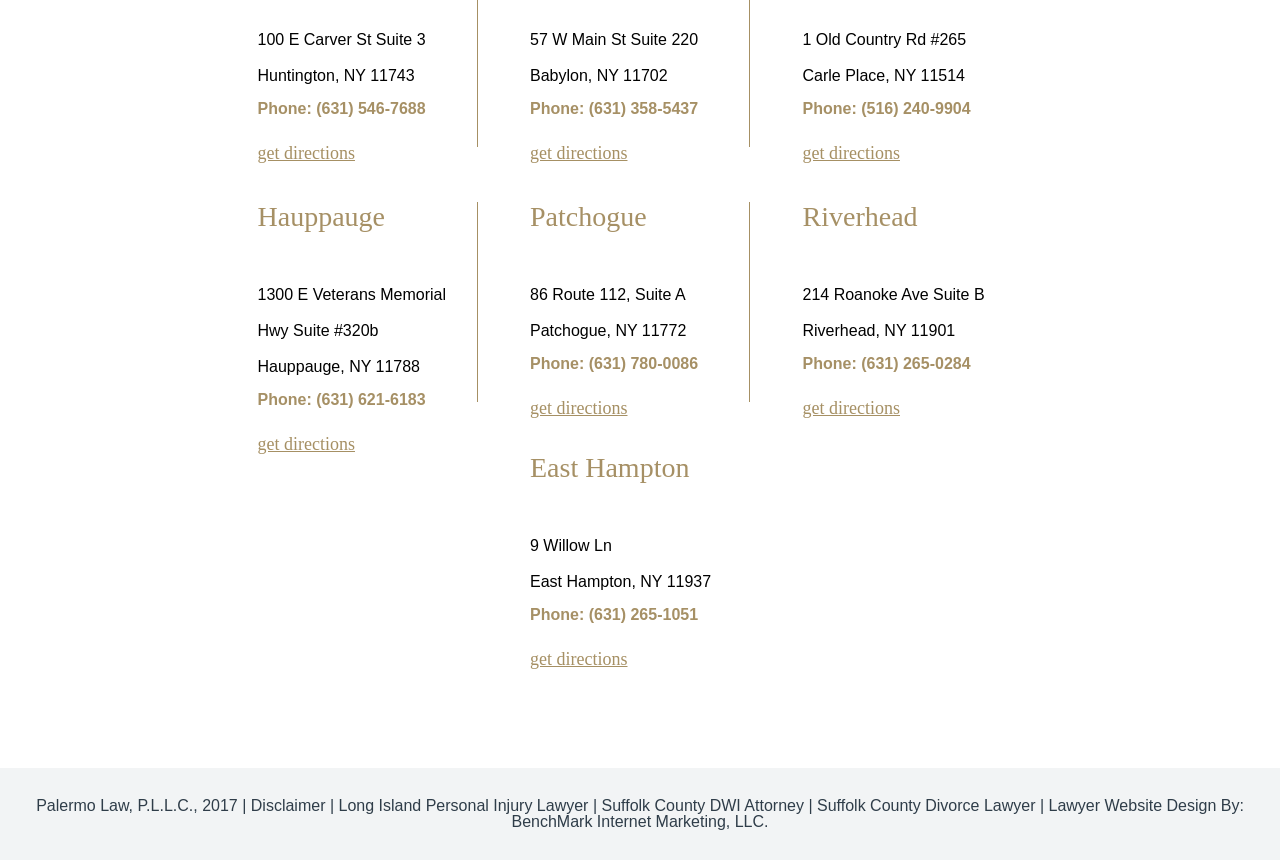How many offices are listed on this webpage?
Give a detailed response to the question by analyzing the screenshot.

I counted the number of addresses listed on the webpage, which are Huntington, Babylon, Carle Place, Hauppauge, Patchogue, and Riverhead, and found that there are 6 offices in total.